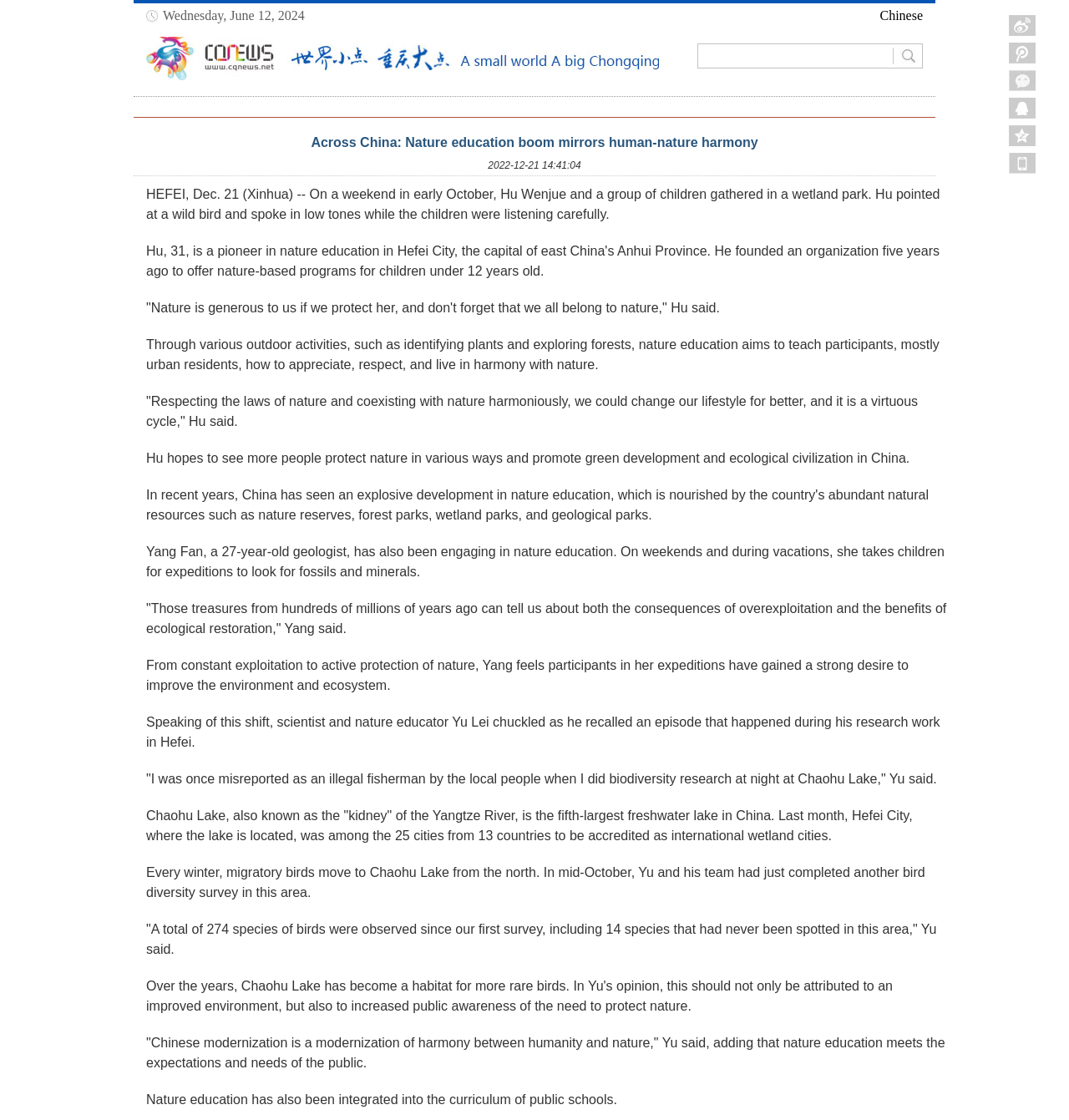Write a detailed summary of the webpage, including text, images, and layout.

The webpage is about nature education in China, specifically highlighting the importance of human-nature harmony. At the top, there is a list of six links, aligned horizontally, which likely provide additional information or related articles. Below the links, there is an iframe that spans most of the width of the page.

The main content of the webpage is divided into sections, each with a heading. The first heading reads "Across China: Nature education boom mirrors human-nature harmony" and is followed by a date "2022-12-21 14:41:04". The article then begins, describing a scene where a nature educator, Hu Wenjue, is teaching children about nature in a wetland park.

The article continues with quotes from Hu and other nature educators, such as Yang Fan and Yu Lei, who share their experiences and perspectives on nature education. The text is interspersed with descriptions of outdoor activities, such as identifying plants and exploring forests, which aim to teach participants to appreciate and respect nature.

The article also mentions Chaohu Lake, a significant freshwater lake in China, and its importance as a habitat for migratory birds. A survey conducted by Yu Lei's team found 274 species of birds in the area, including 14 new species.

Throughout the article, there are no images, but the text is well-structured and easy to follow. The overall tone is informative and educational, highlighting the importance of nature education in promoting harmony between humans and nature.